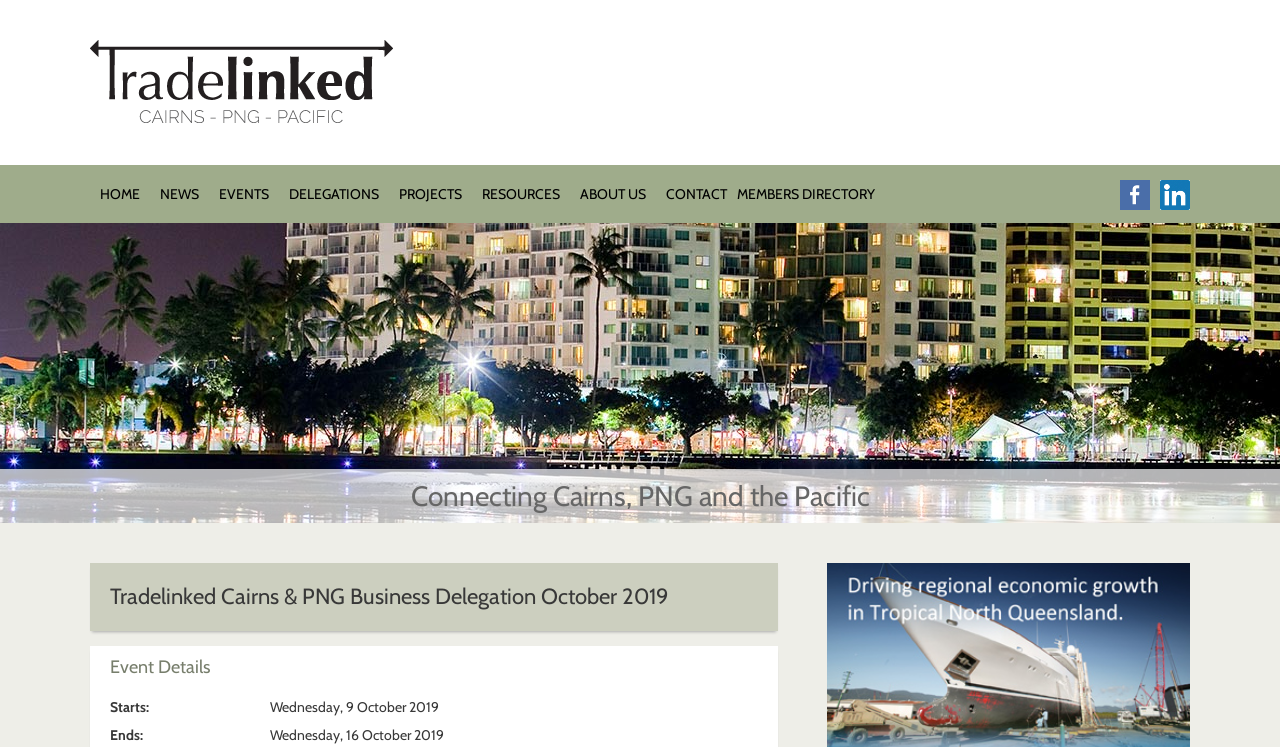Create a detailed summary of the webpage's content and design.

The webpage is about the Tradelinked Cairns & PNG Business Delegation in October 2019. At the top right corner, there are three social media icons: Facebook, LinkedIn, and the Tradelinked Cairns logo. Below these icons, there is a navigation menu with nine links: HOME, NEWS, EVENTS, DELEGATIONS, PROJECTS, RESOURCES, ABOUT US, CONTACT, and MEMBERS DIRECTORY.

In the middle of the page, there is a heading that reads "Tradelinked Cairns & PNG Business Delegation October 2019". Below this heading, there is a subheading "Event Details" followed by a list of event details, including the start and end dates of the delegation, which are Wednesday, 9 October 2019, and Wednesday, 16 October 2019, respectively.

At the top center of the page, there is a tagline "Connecting Cairns, PNG and the Pacific". The overall layout of the page is organized, with clear headings and concise text.